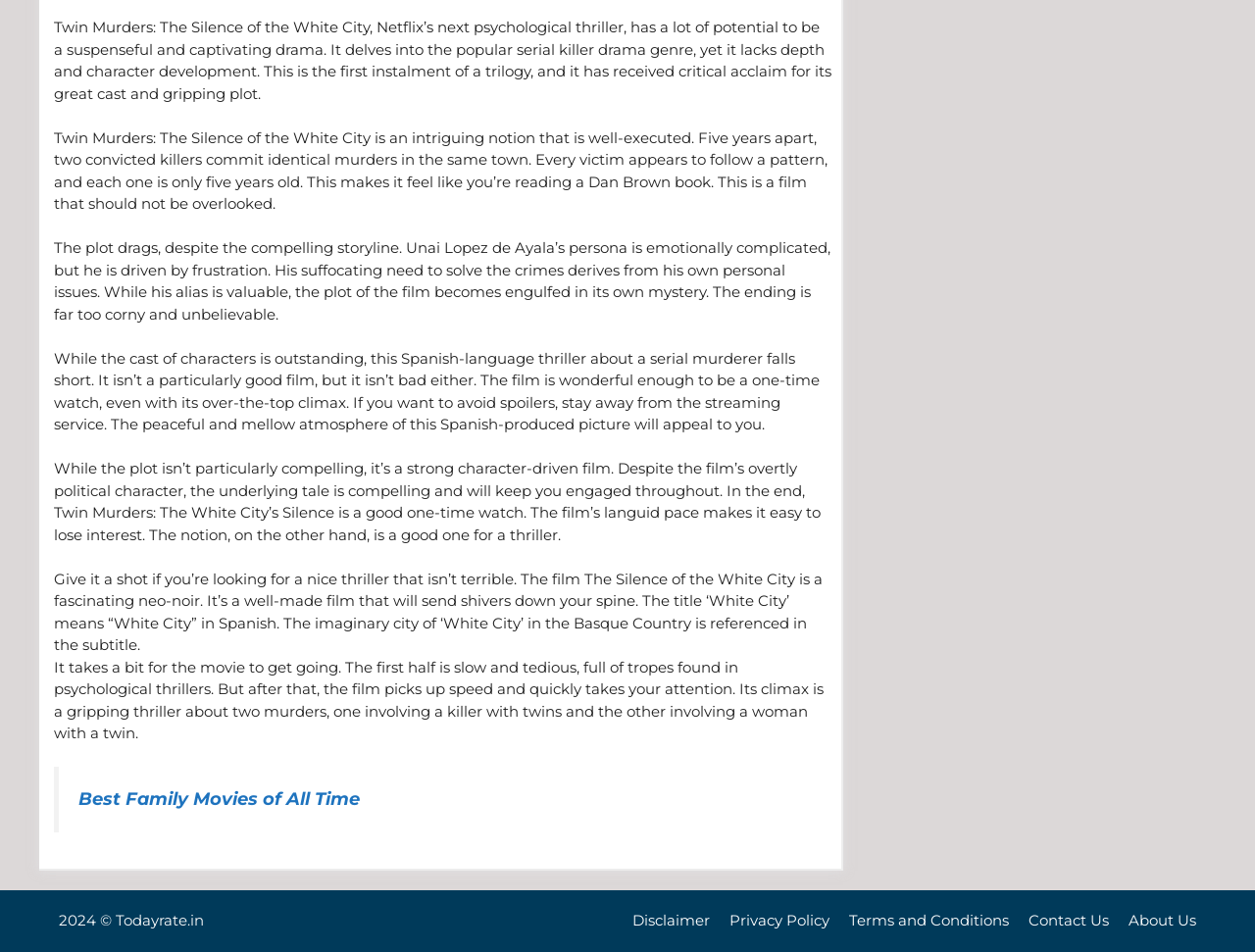What is the language of the movie?
Answer with a single word or phrase, using the screenshot for reference.

Spanish